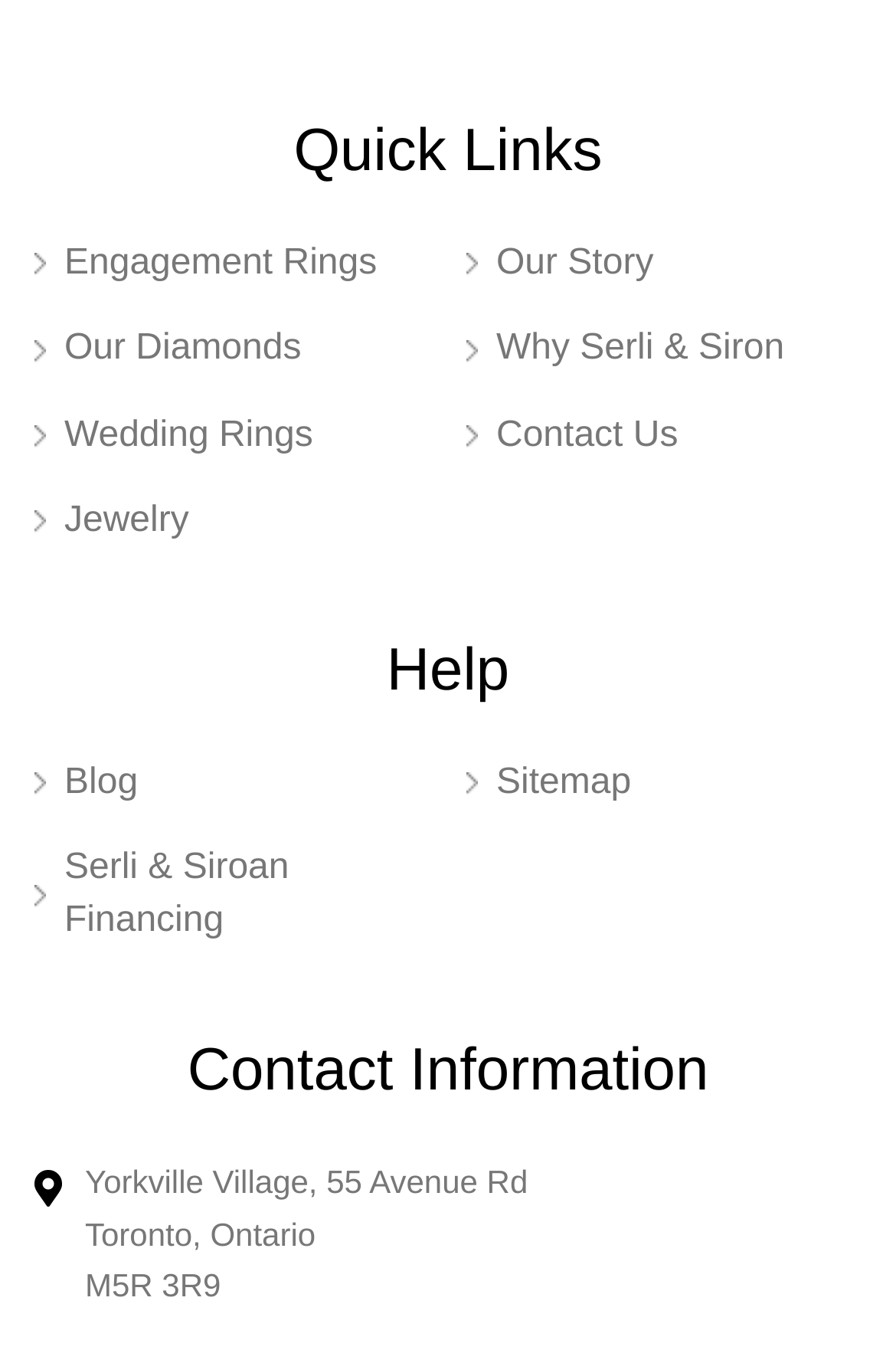Identify the bounding box coordinates for the UI element described as follows: "aria-label="Facebook"". Ensure the coordinates are four float numbers between 0 and 1, formatted as [left, top, right, bottom].

None